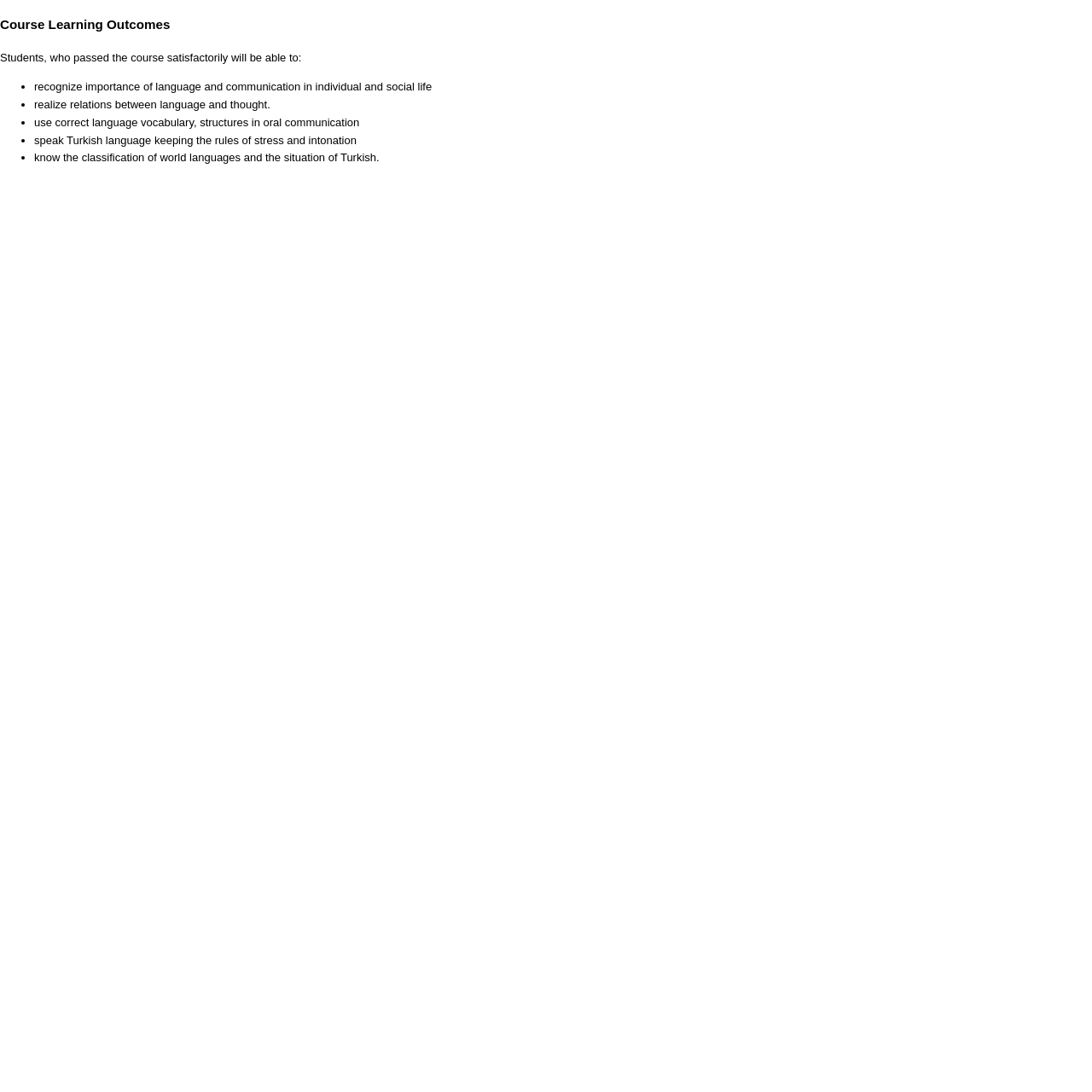Look at the image and write a detailed answer to the question: 
What is the first learning outcome?

The first learning outcome listed on the webpage is 'recognize importance of language and communication in individual and social life', which is indicated by the first bullet point.